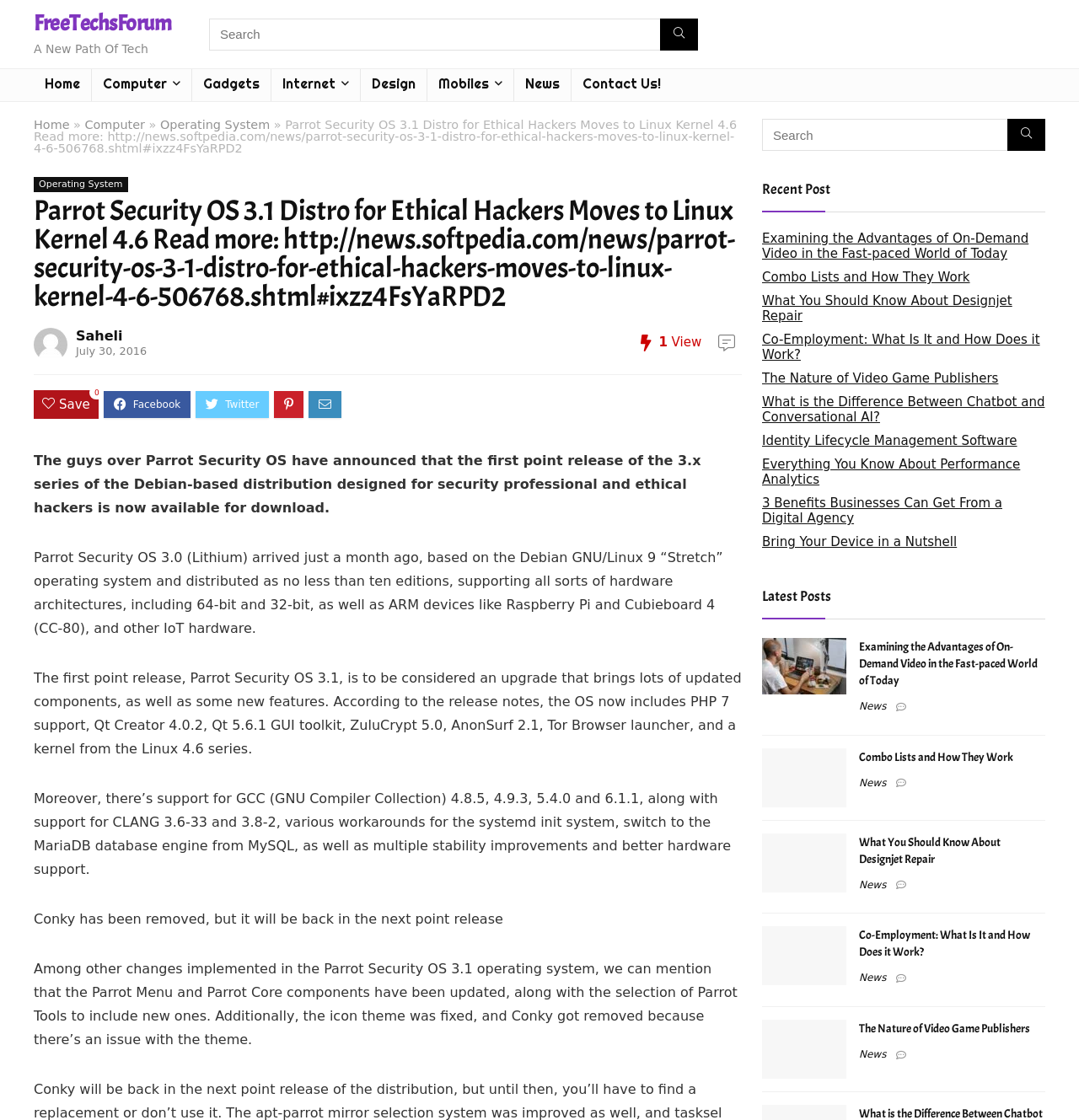Offer a meticulous caption that includes all visible features of the webpage.

This webpage is about technology news, specifically focused on the Parrot Security OS 3.1 distribution for ethical hackers. At the top, there is a search bar and a navigation menu with links to "Home", "Computer", "Gadgets", "Internet", "Design", "Mobiles", and "News". Below the navigation menu, there is a heading that reads "Parrot Security OS 3.1 Distro for Ethical Hackers Moves to Linux Kernel 4.6". 

The main content of the page is divided into two sections. The left section contains a series of news articles, each with a heading, a brief summary, and an image. There are 5 news articles in total, with topics ranging from on-demand video to video game publishers. Each article has a "News" link at the bottom.

The right section contains a single article about the Parrot Security OS 3.1 distribution. The article is divided into several paragraphs, discussing the features and updates of the distribution, including PHP 7 support, Qt Creator 4.0.2, and a kernel from the Linux 4.6 series. There are also mentions of GCC and CLANG support, as well as stability improvements and better hardware support. At the bottom of the article, there is a note about Conky being removed due to a theme issue.

At the very bottom of the page, there is a "Recent Posts" section with links to several other news articles, and a "Latest Posts" section with more news articles, each with an image and a brief summary.